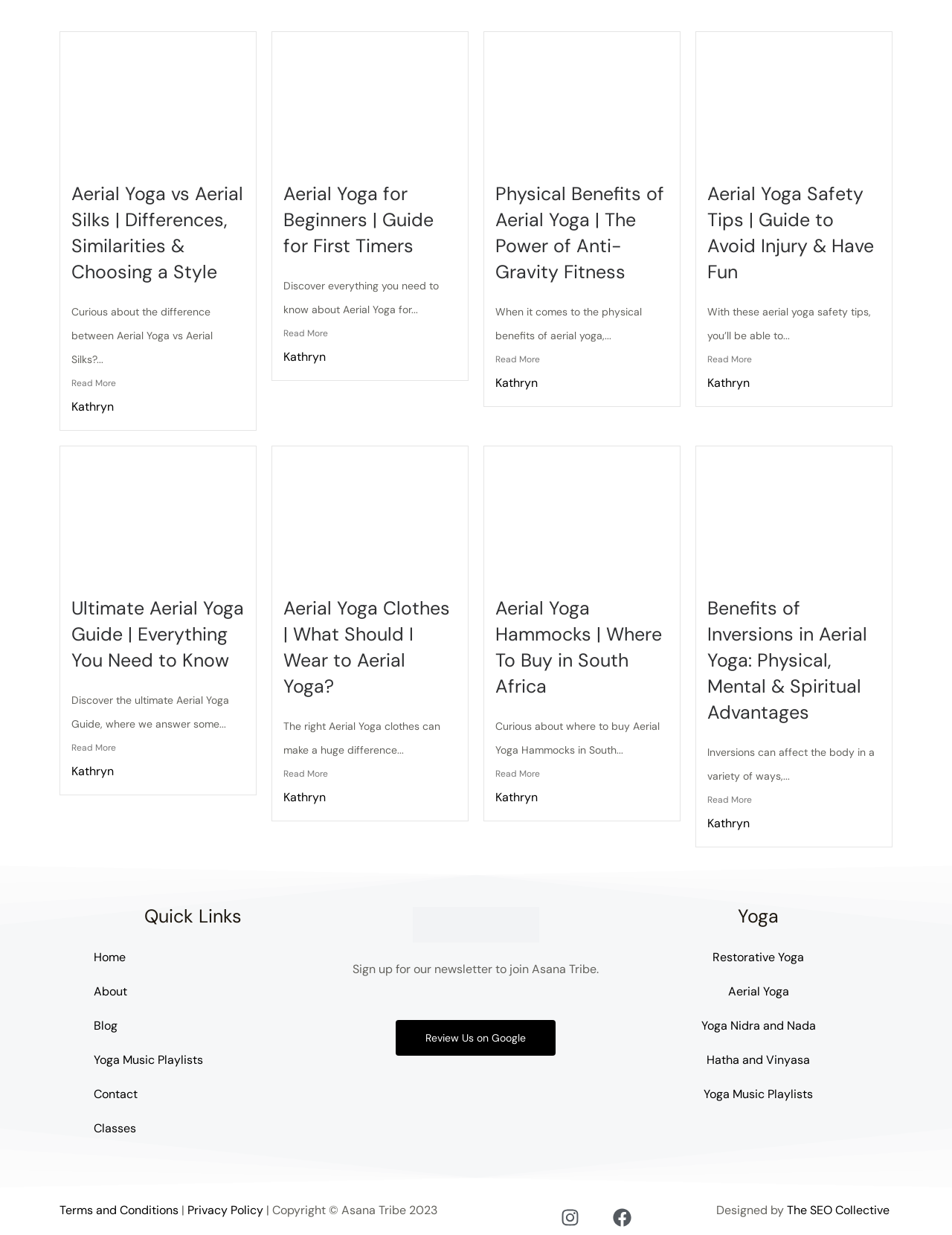Please specify the bounding box coordinates of the clickable region to carry out the following instruction: "Read more about 'Aerial Yoga for Beginners | Guide for First Timers'". The coordinates should be four float numbers between 0 and 1, in the format [left, top, right, bottom].

[0.298, 0.26, 0.48, 0.28]